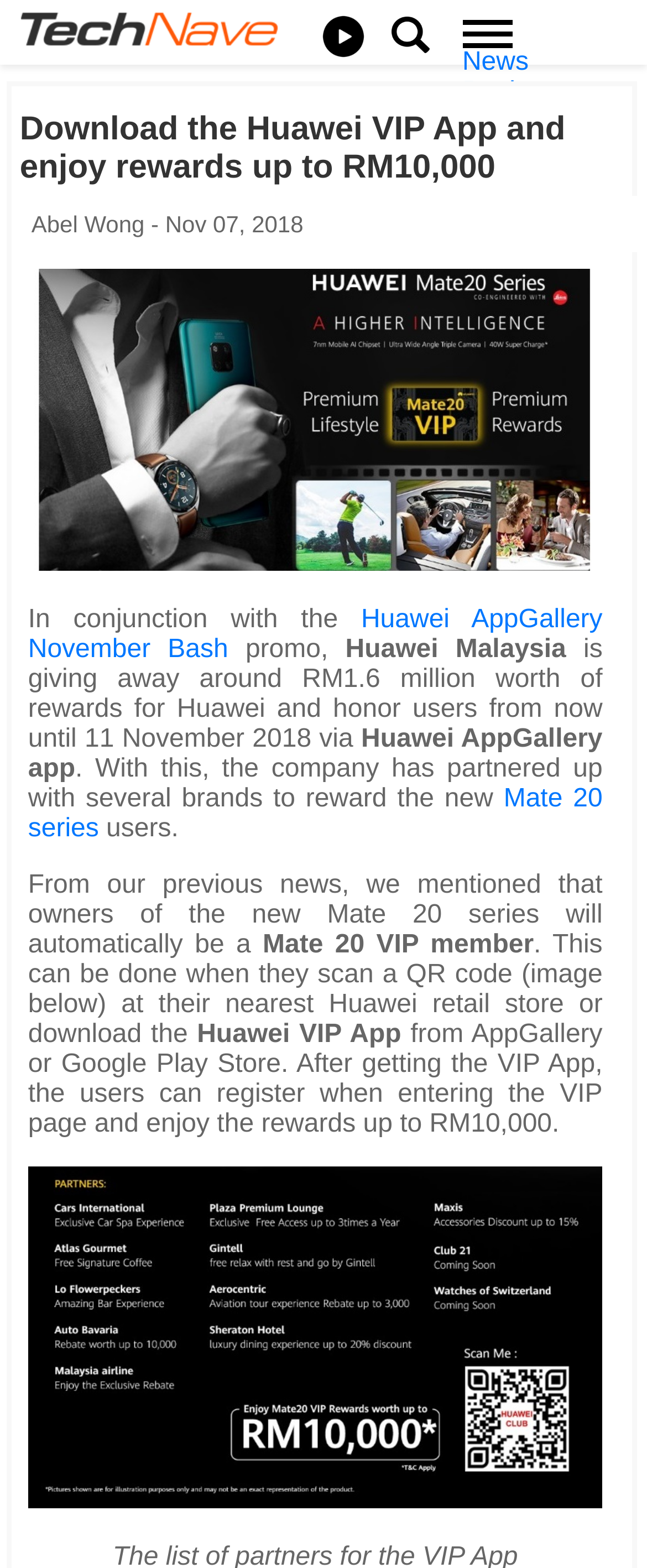Please determine the bounding box coordinates of the area that needs to be clicked to complete this task: 'Search on TechNave'. The coordinates must be four float numbers between 0 and 1, formatted as [left, top, right, bottom].

[0.606, 0.02, 0.663, 0.037]